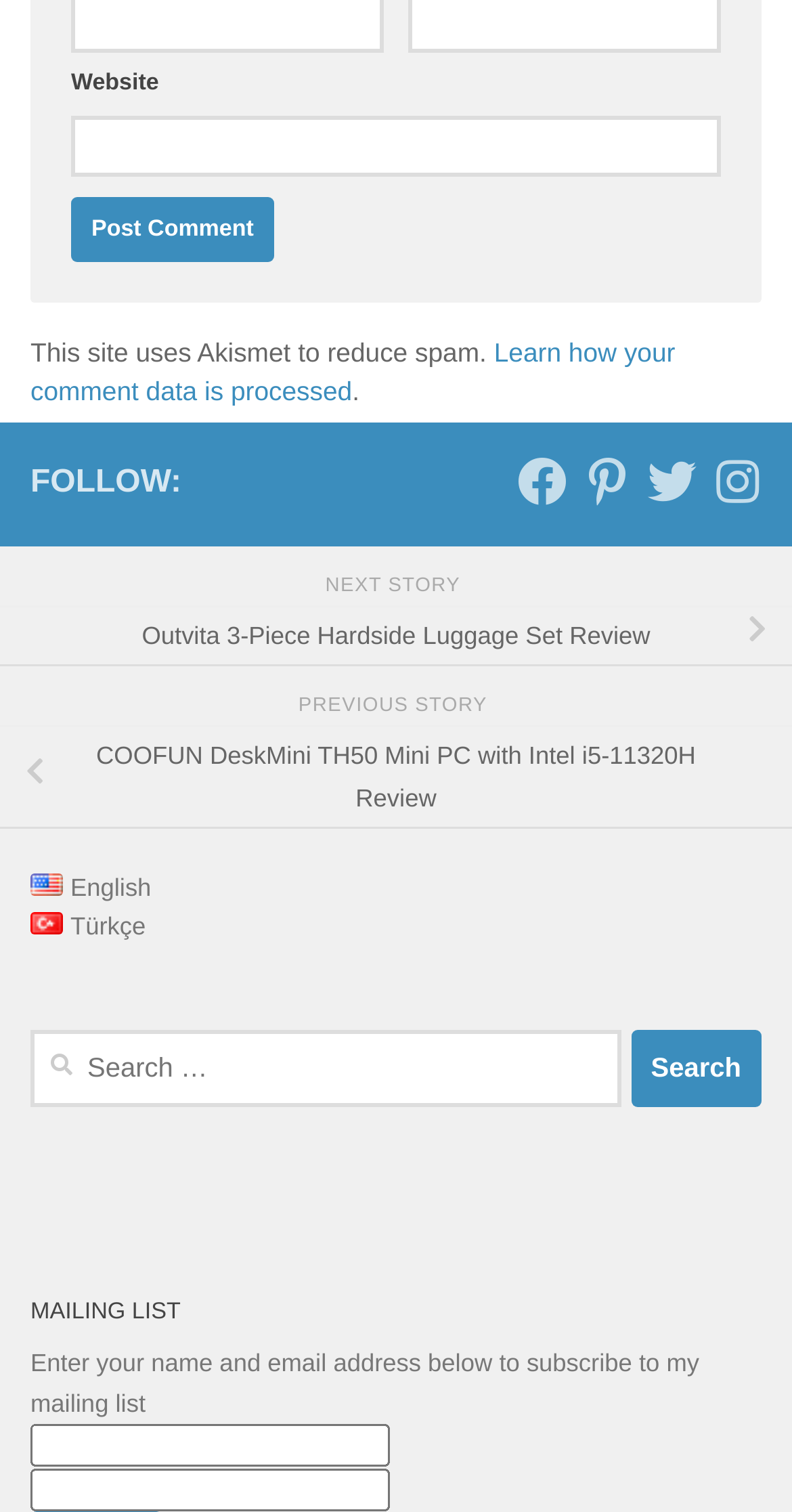Please find the bounding box for the UI component described as follows: "Türkçe".

[0.038, 0.604, 0.184, 0.623]